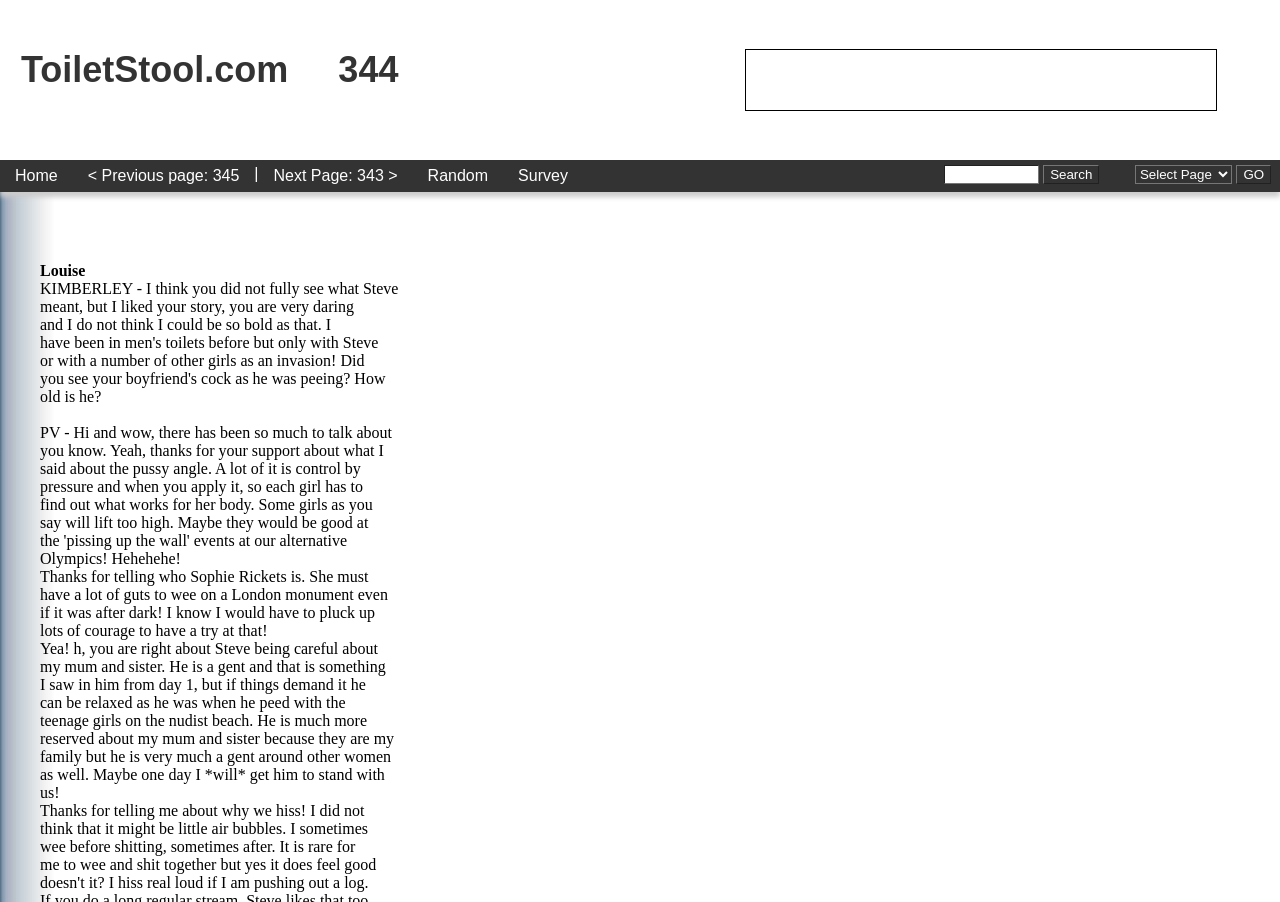Can you determine the bounding box coordinates of the area that needs to be clicked to fulfill the following instruction: "go to next page"?

[0.202, 0.177, 0.322, 0.213]